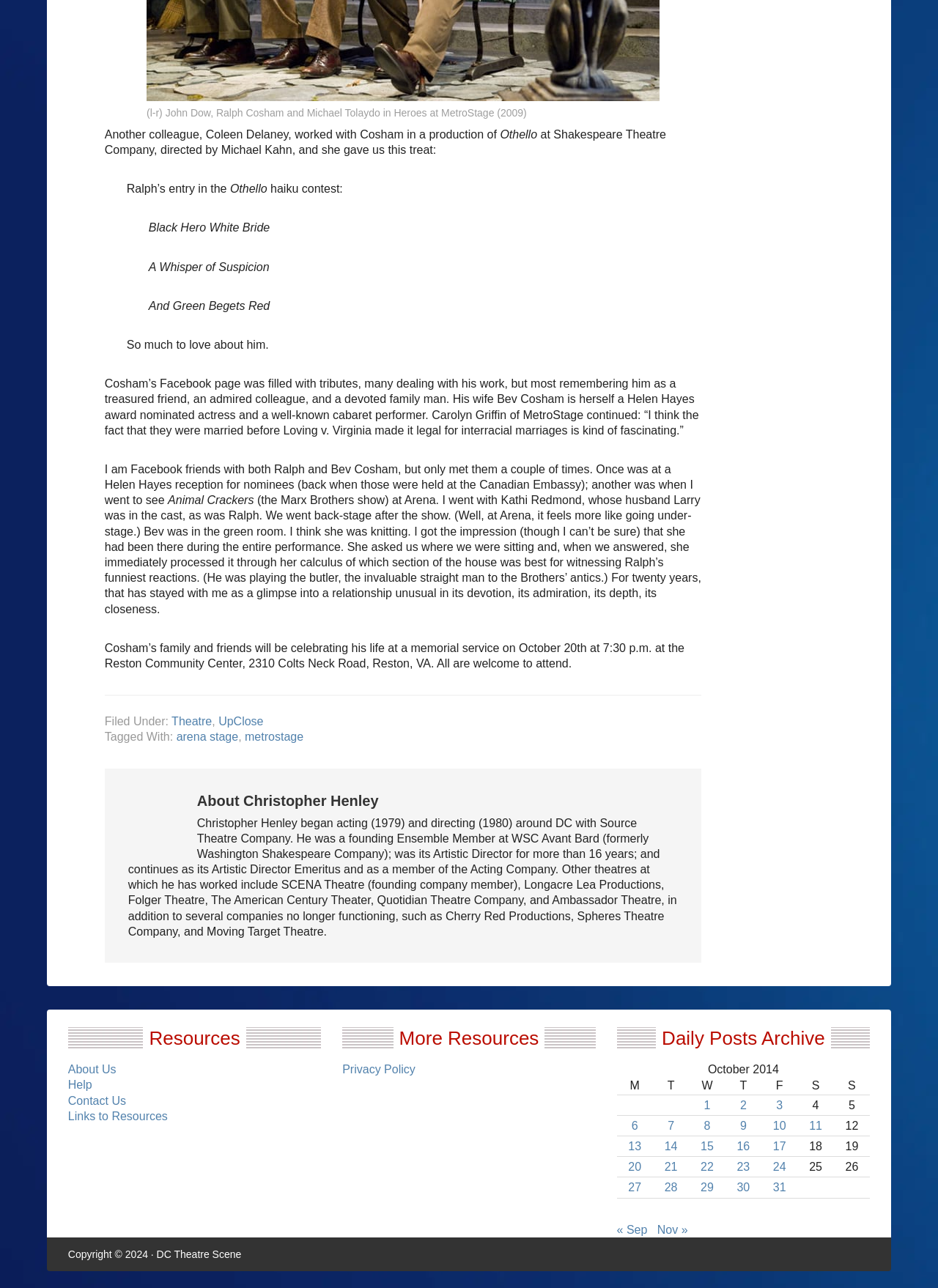What is the month and year of the daily posts archive?
Provide a well-explained and detailed answer to the question.

The daily posts archive is shown in a table format, with the month and year being October 2014. The table lists the posts published on each day of the month.